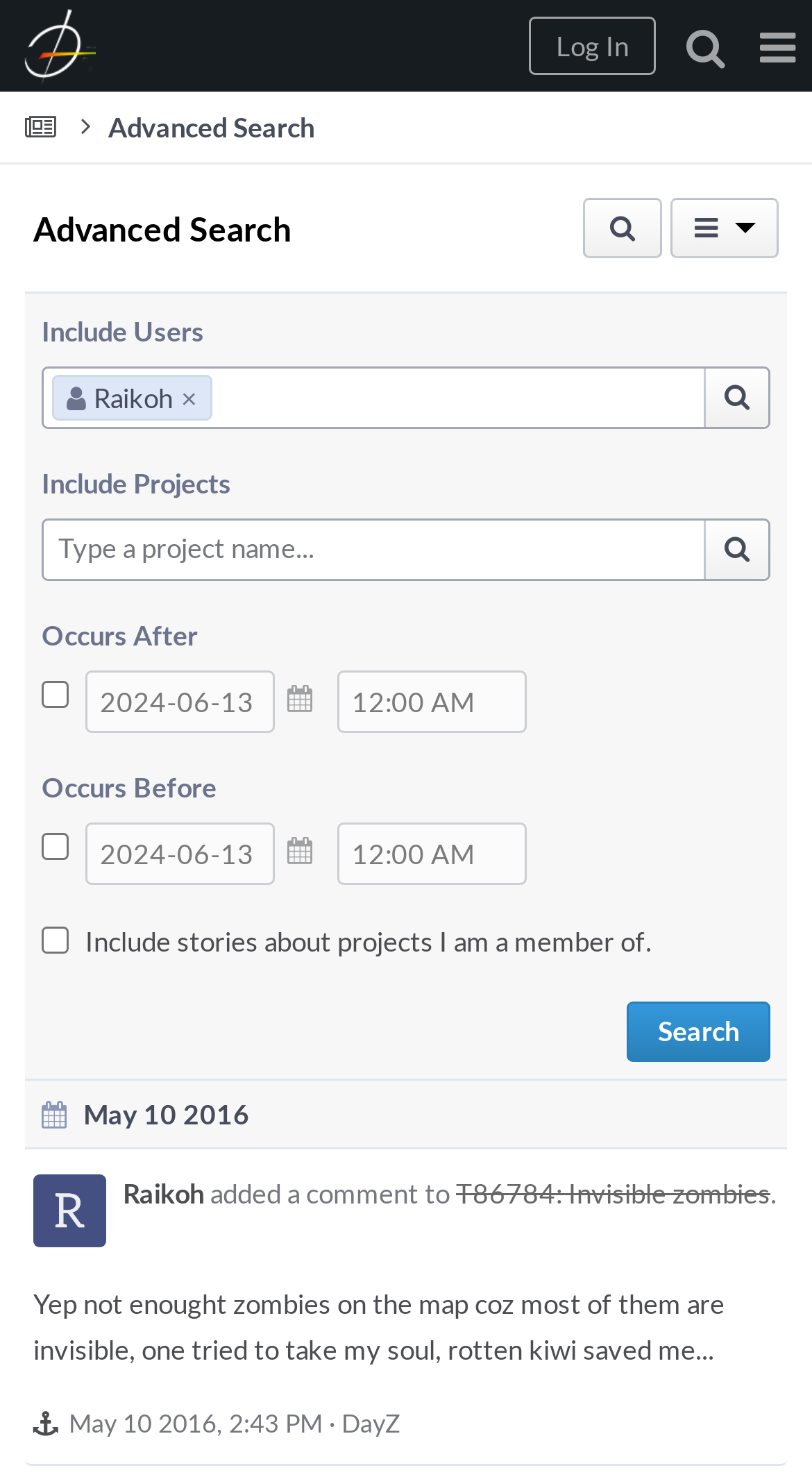Give the bounding box coordinates for the element described by: "name="rangeEnd_e" value="1"".

[0.051, 0.564, 0.085, 0.583]